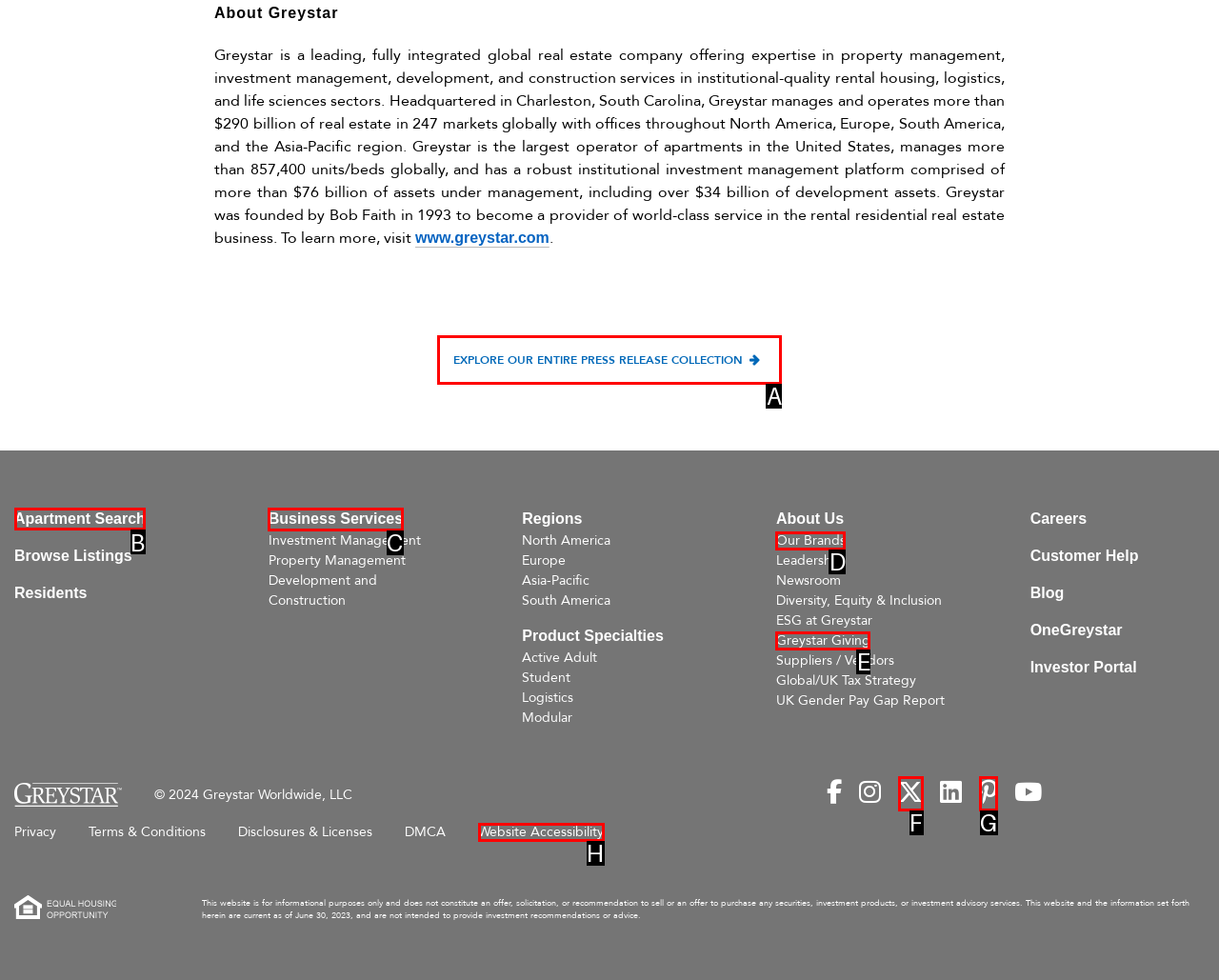To achieve the task: Search for apartments, which HTML element do you need to click?
Respond with the letter of the correct option from the given choices.

B